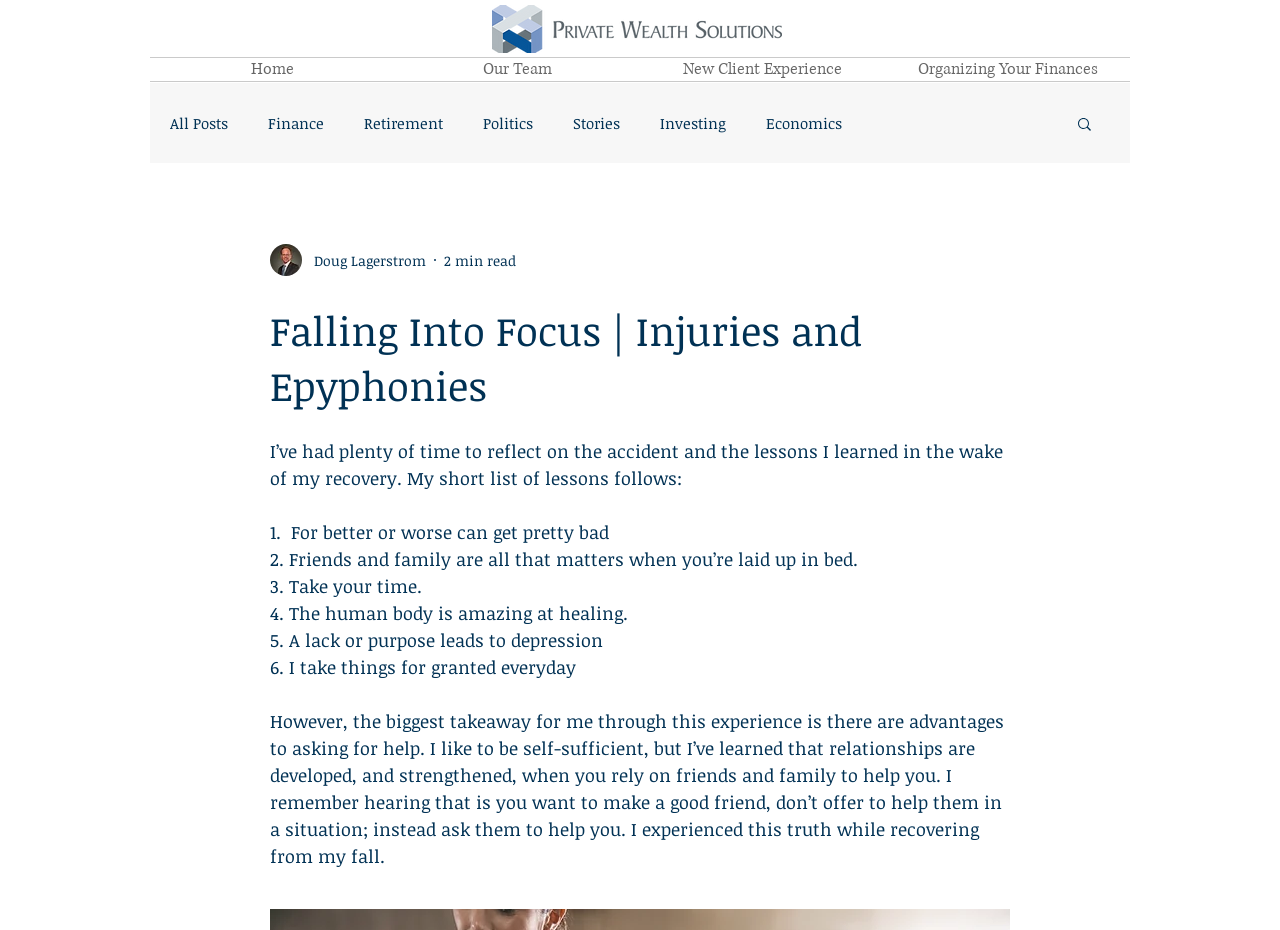Identify the bounding box coordinates of the clickable region required to complete the instruction: "Click the Home link". The coordinates should be given as four float numbers within the range of 0 and 1, i.e., [left, top, right, bottom].

[0.117, 0.062, 0.309, 0.087]